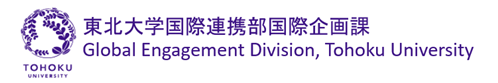What is the focus of the Global Engagement Division?
Using the image as a reference, answer with just one word or a short phrase.

International collaboration and outreach